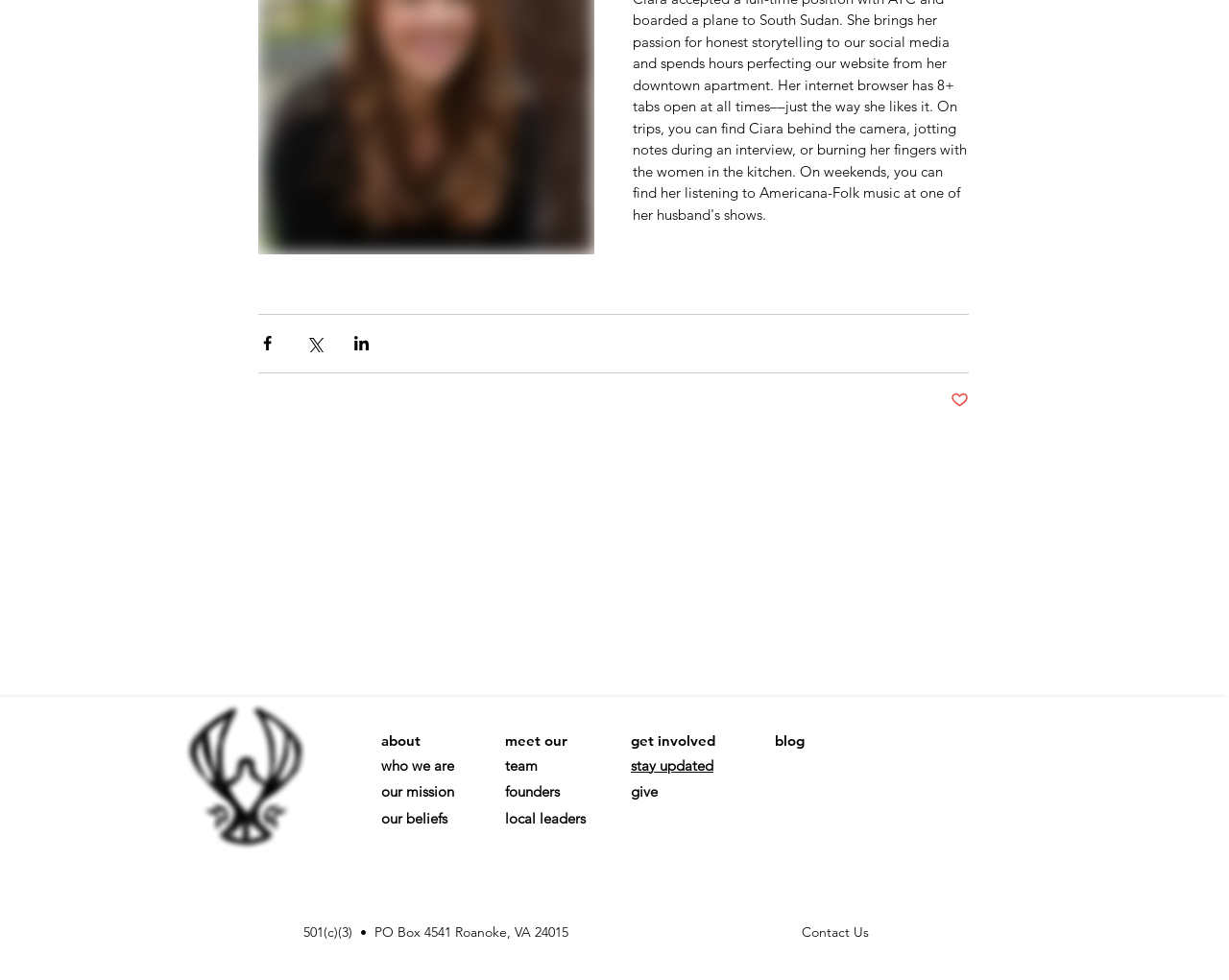Can you find the bounding box coordinates for the element to click on to achieve the instruction: "Contact Us"?

[0.652, 0.942, 0.707, 0.96]